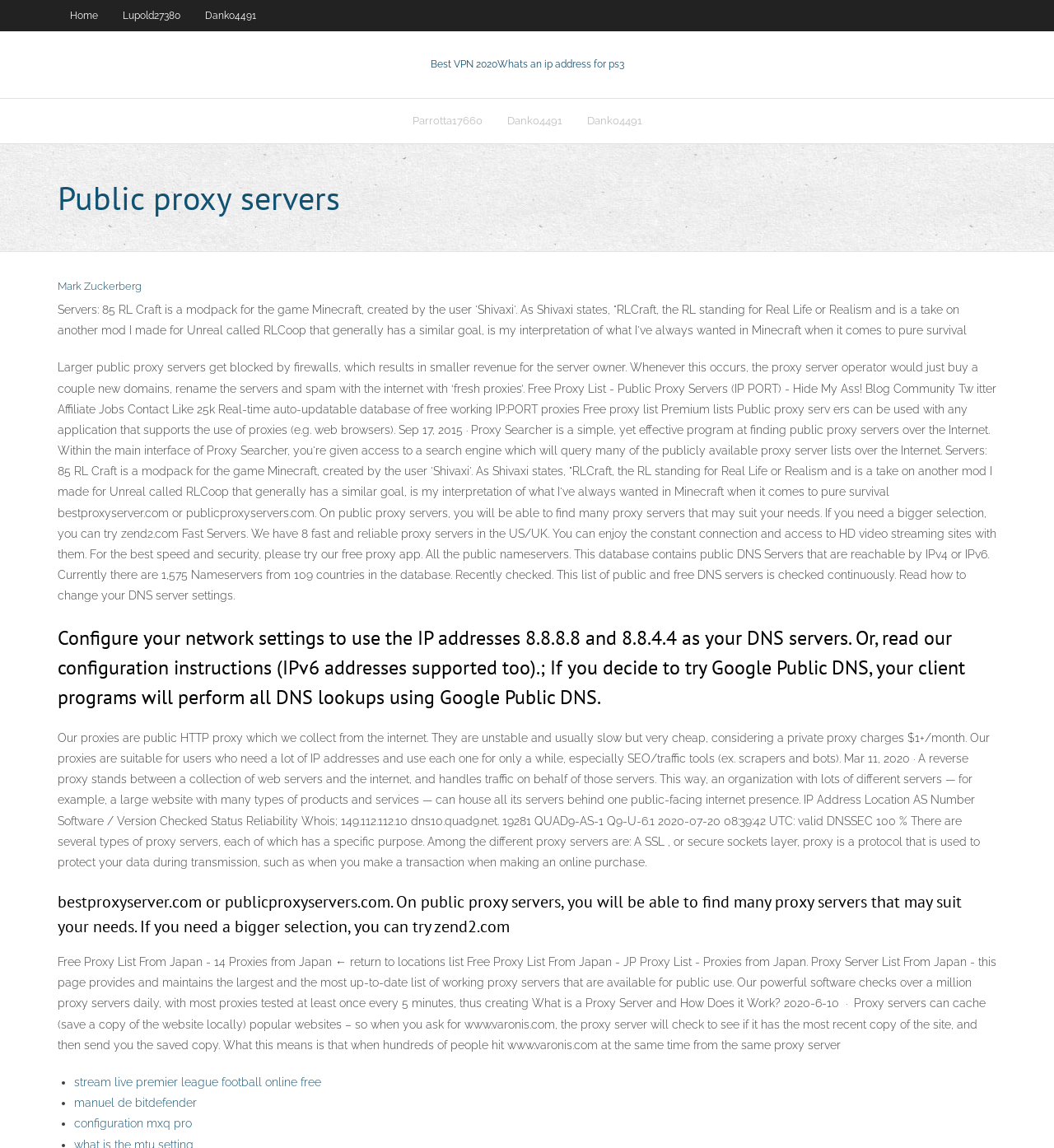Find the bounding box coordinates of the clickable area required to complete the following action: "Click on the 'Mark Zuckerberg' link".

[0.055, 0.244, 0.134, 0.254]